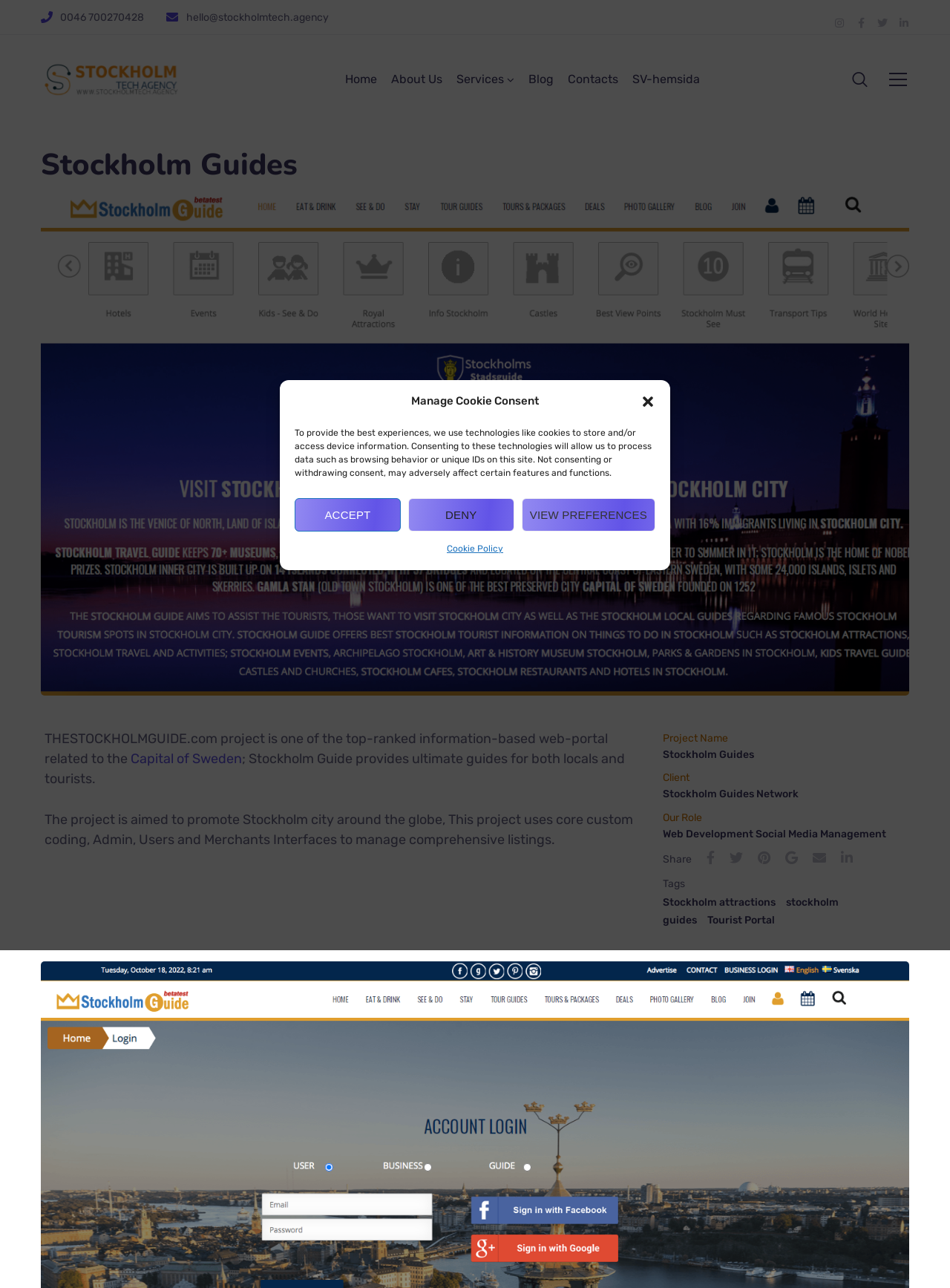Use a single word or phrase to answer the question:
What is the purpose of the project?

To promote Stockholm city